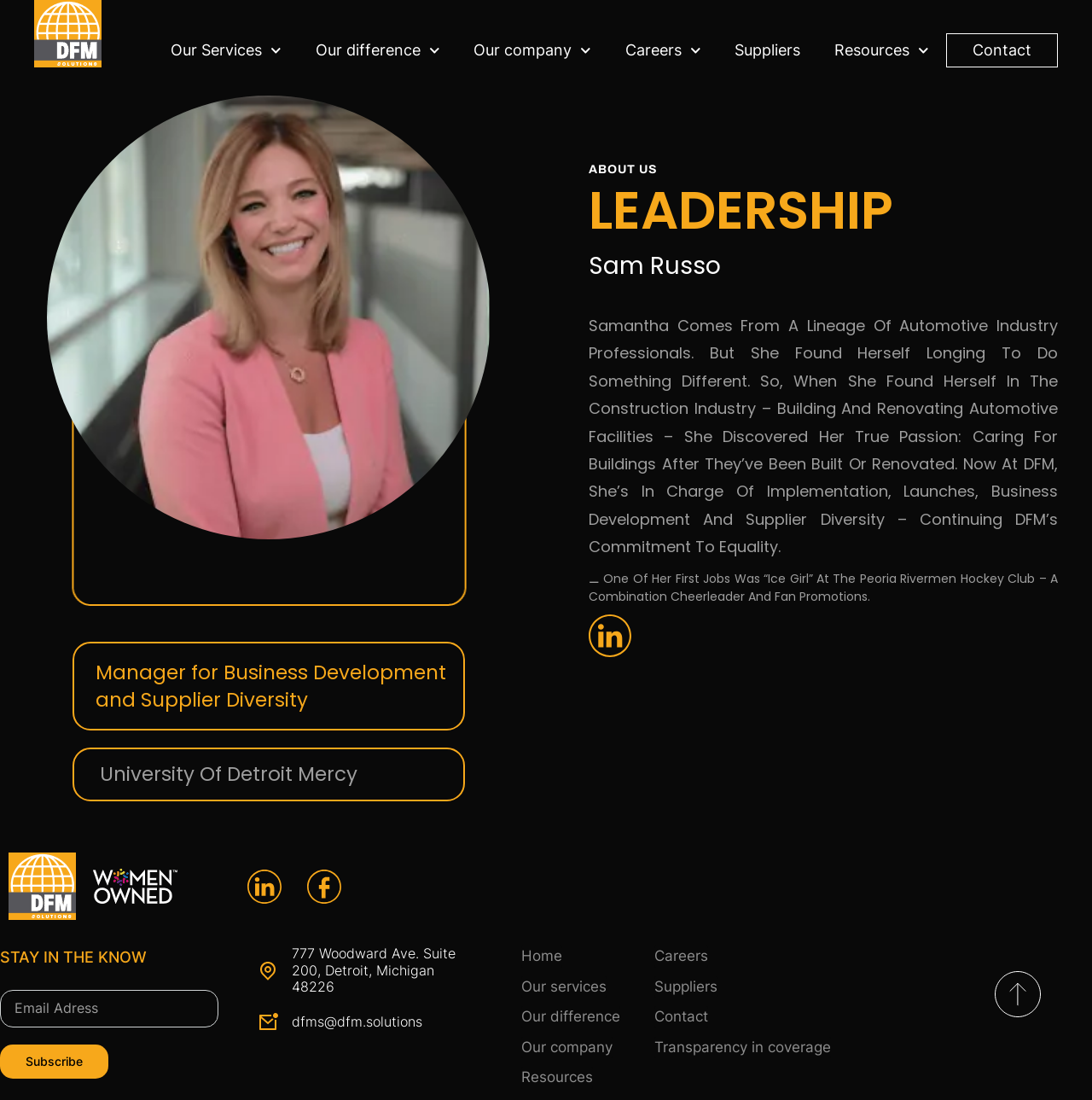Find the bounding box coordinates for the area you need to click to carry out the instruction: "Click on the link to view book details of A Good American". The coordinates should be four float numbers between 0 and 1, indicated as [left, top, right, bottom].

None